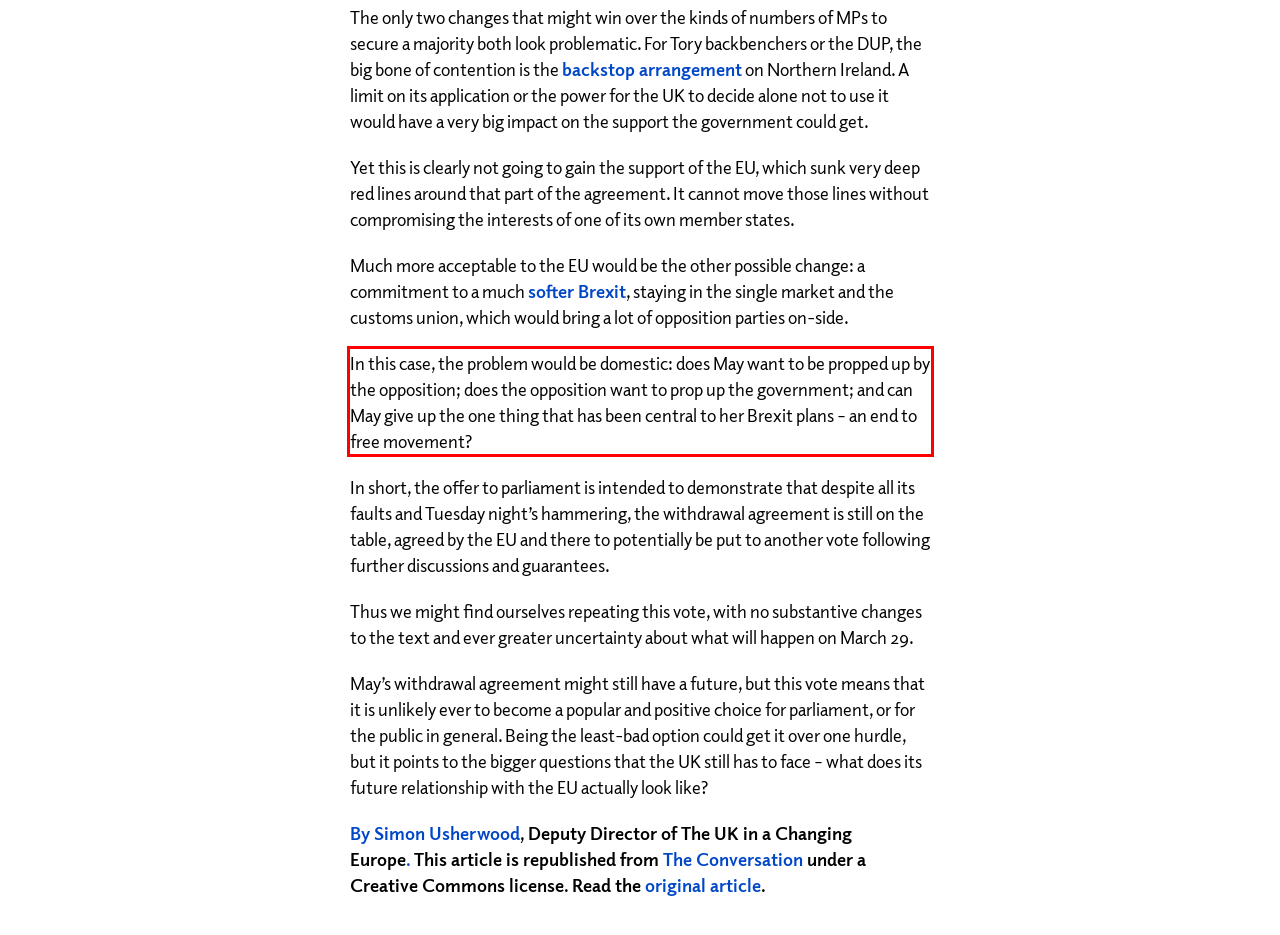Please look at the screenshot provided and find the red bounding box. Extract the text content contained within this bounding box.

In this case, the problem would be domestic: does May want to be propped up by the opposition; does the opposition want to prop up the government; and can May give up the one thing that has been central to her Brexit plans – an end to free movement?